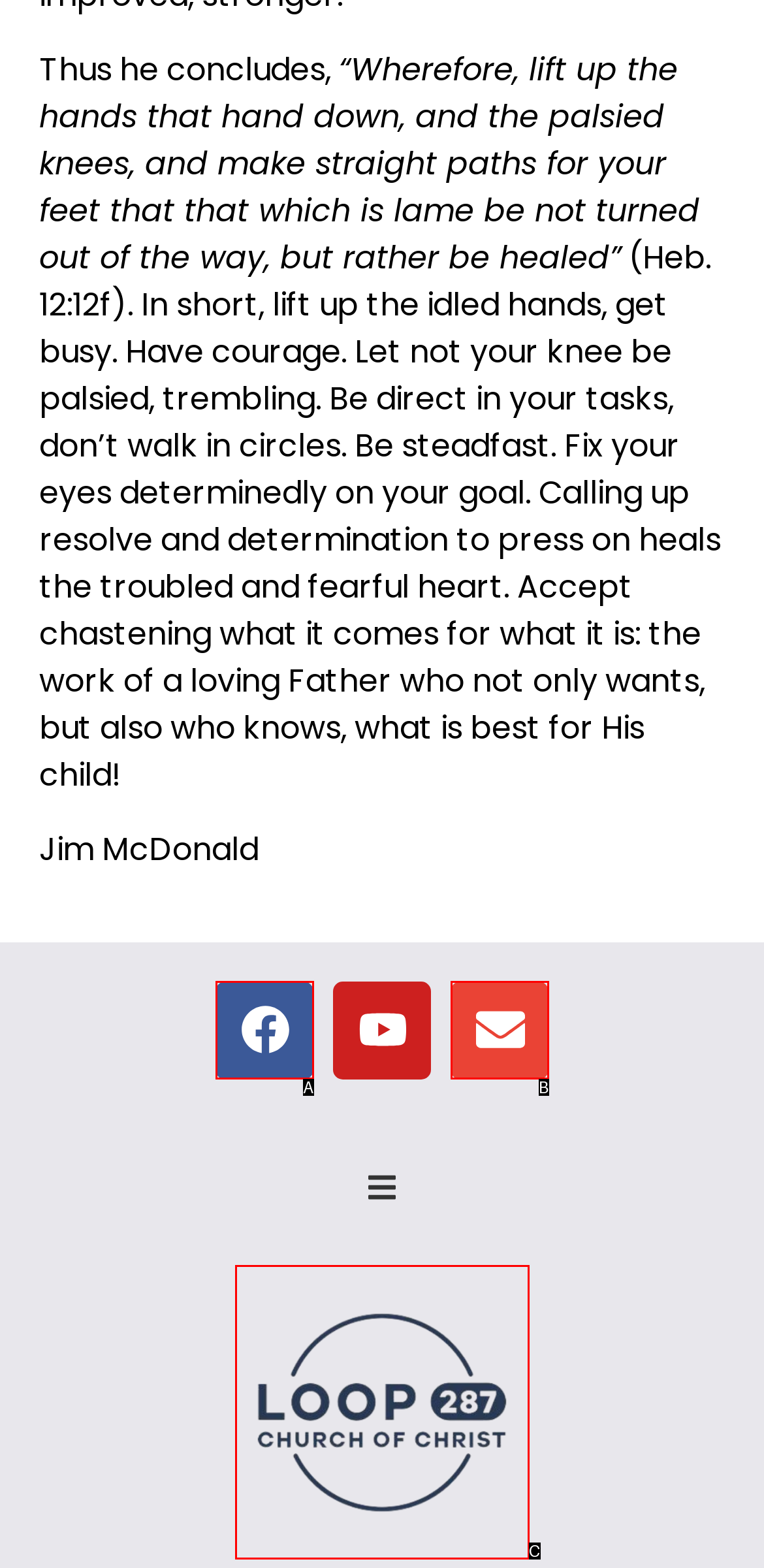Match the description: alt="lufkin tx" to the appropriate HTML element. Respond with the letter of your selected option.

C